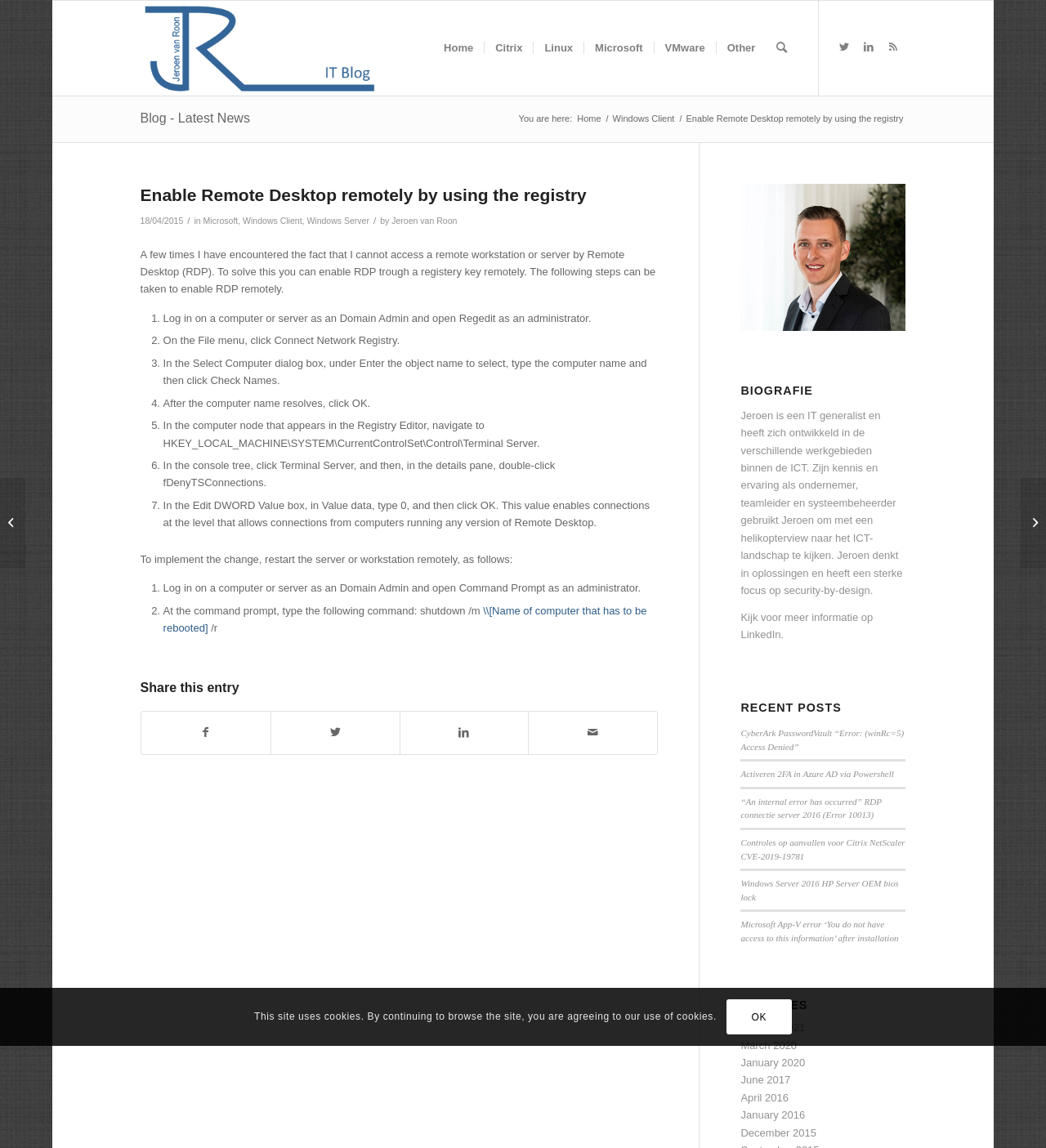Please identify the bounding box coordinates of the clickable region that I should interact with to perform the following instruction: "Click on the Home link". The coordinates should be expressed as four float numbers between 0 and 1, i.e., [left, top, right, bottom].

[0.414, 0.001, 0.463, 0.083]